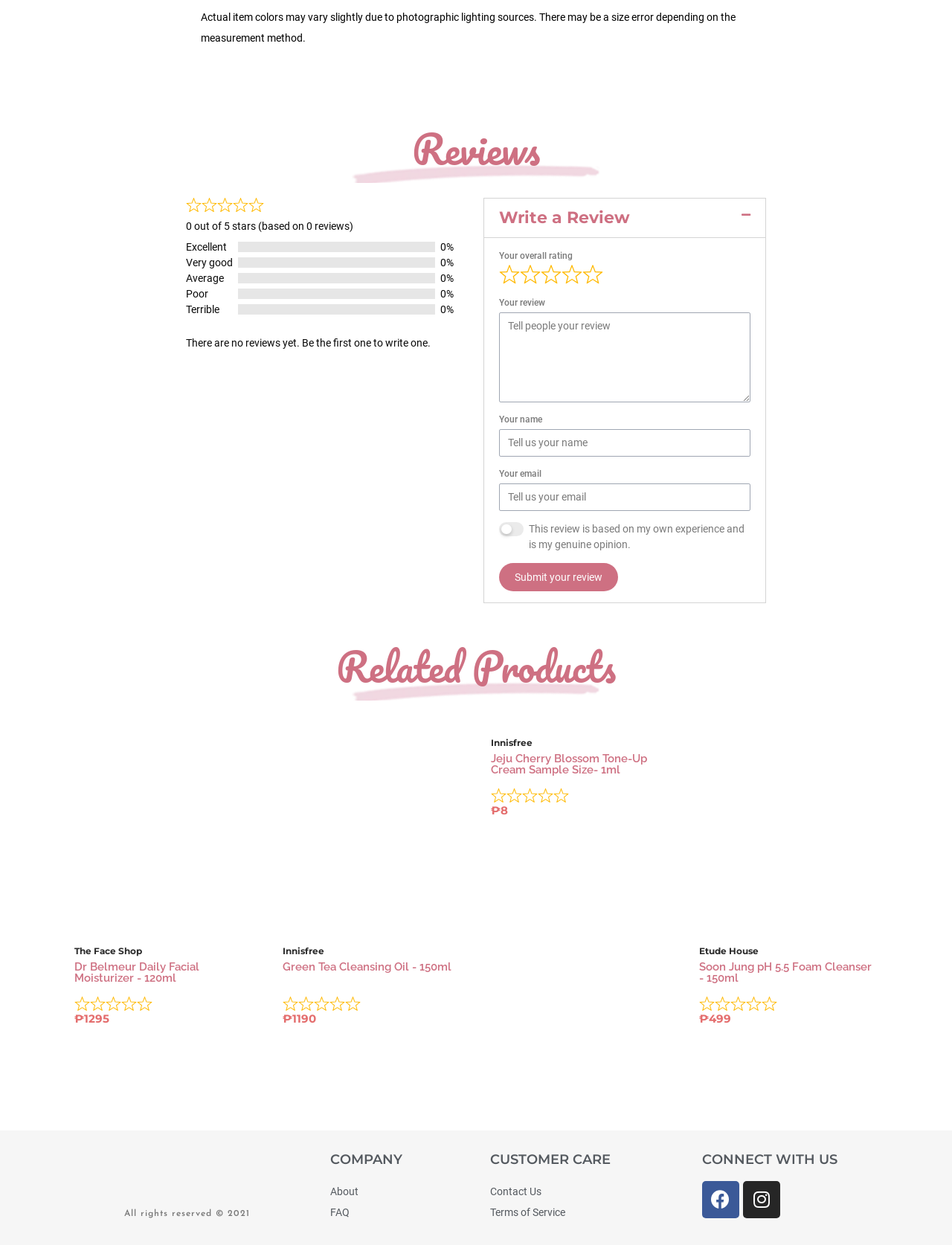Identify the bounding box coordinates of the region that should be clicked to execute the following instruction: "View product details".

[0.078, 0.771, 0.209, 0.791]